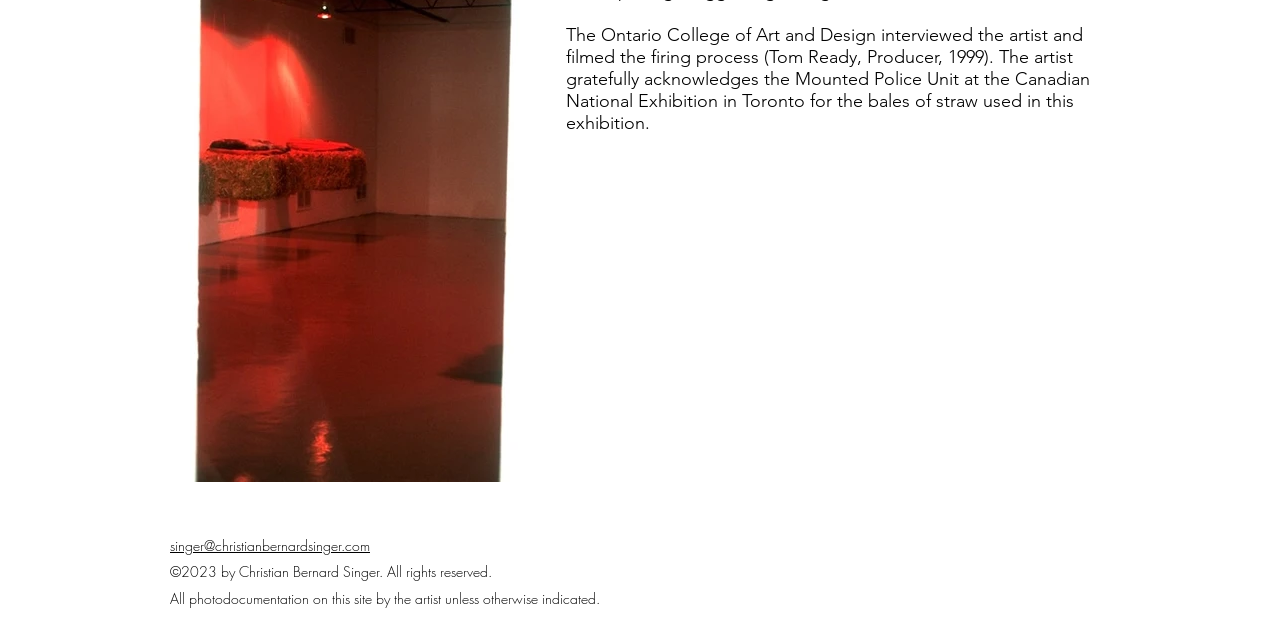Please provide a one-word or phrase answer to the question: 
What is the purpose of the straw bales in the exhibition?

For the firing process